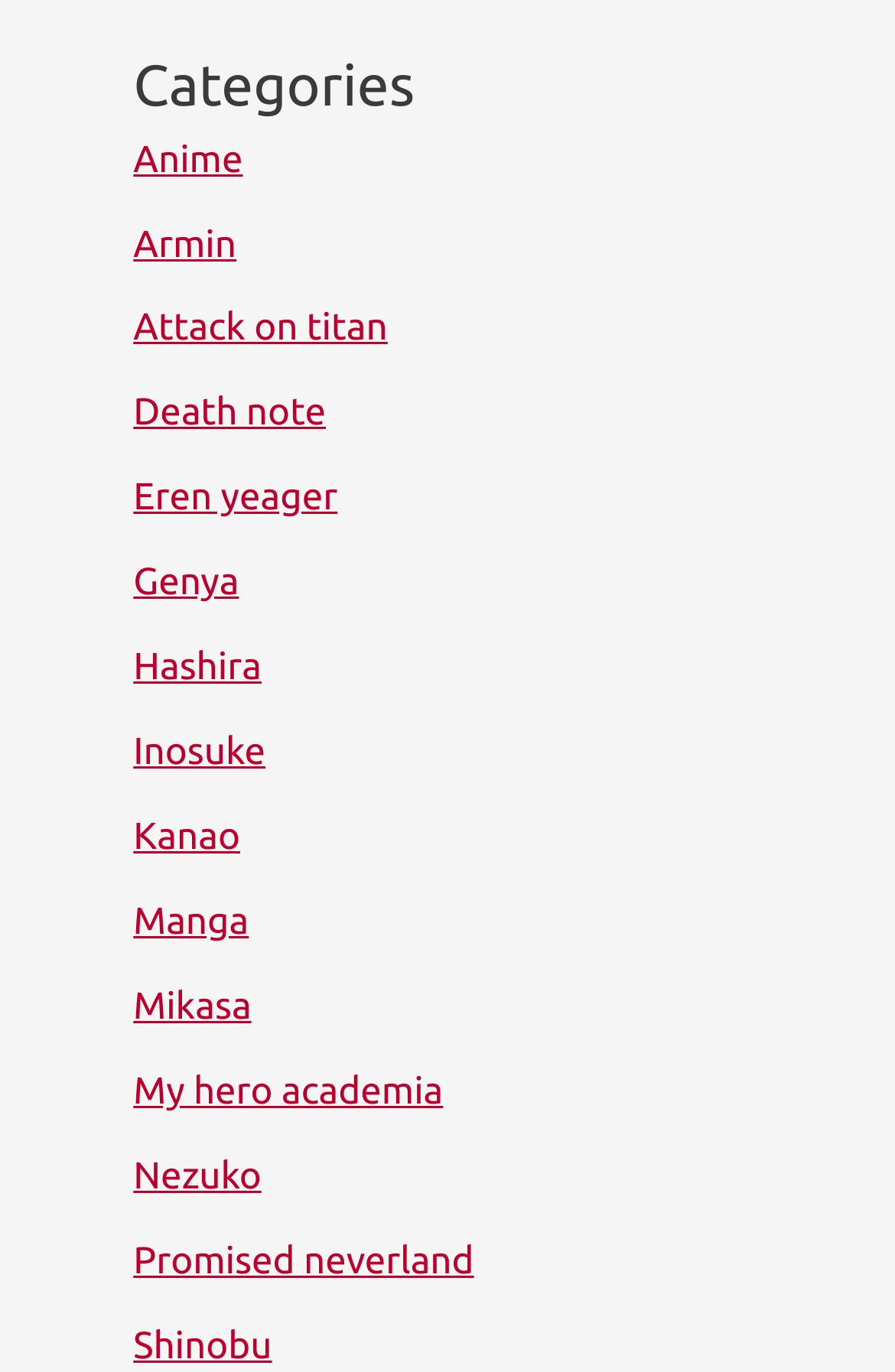Pinpoint the bounding box coordinates of the area that must be clicked to complete this instruction: "Click on Anime".

[0.149, 0.101, 0.271, 0.131]